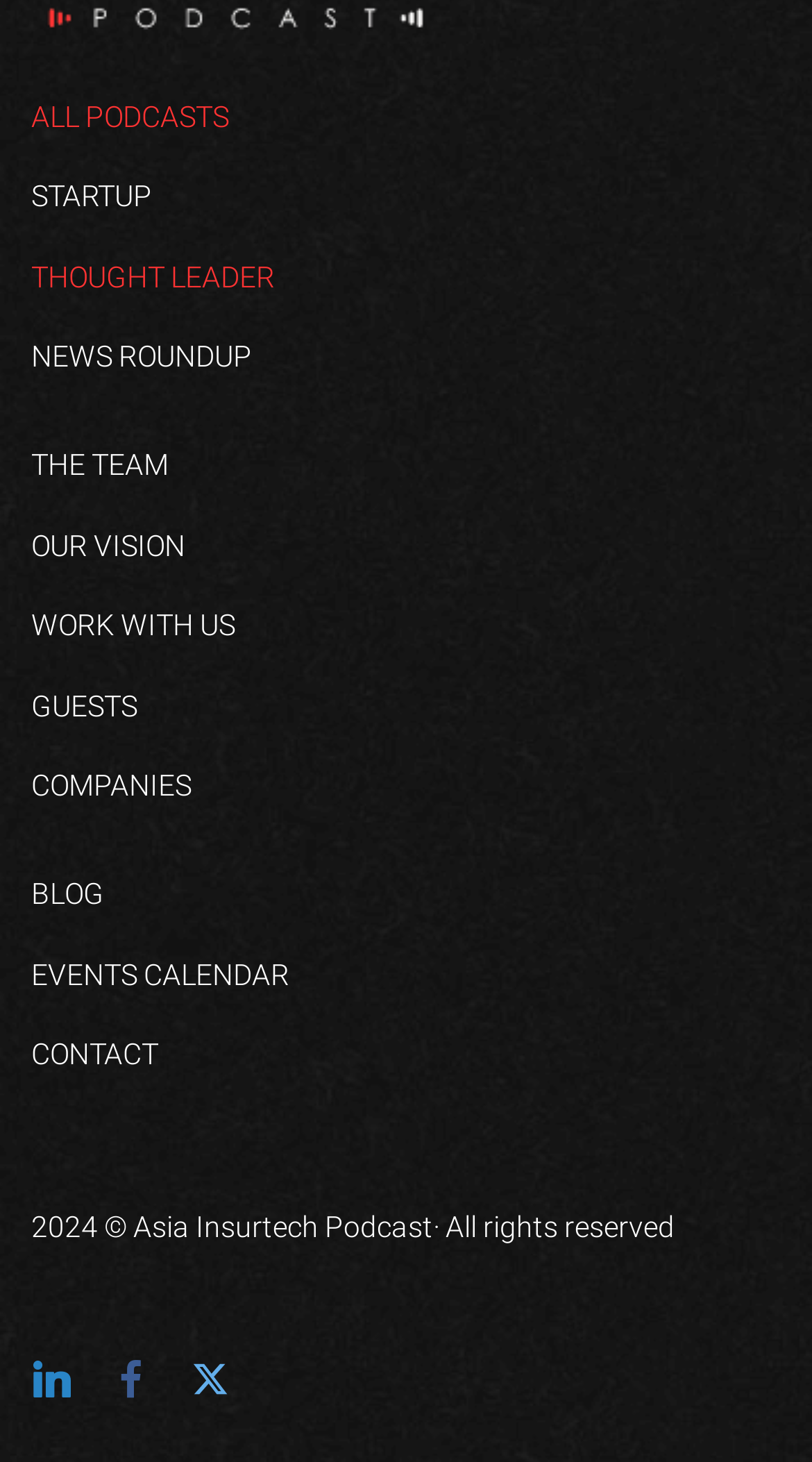What is the last item in the main menu?
Using the image as a reference, answer with just one word or a short phrase.

CONTACT